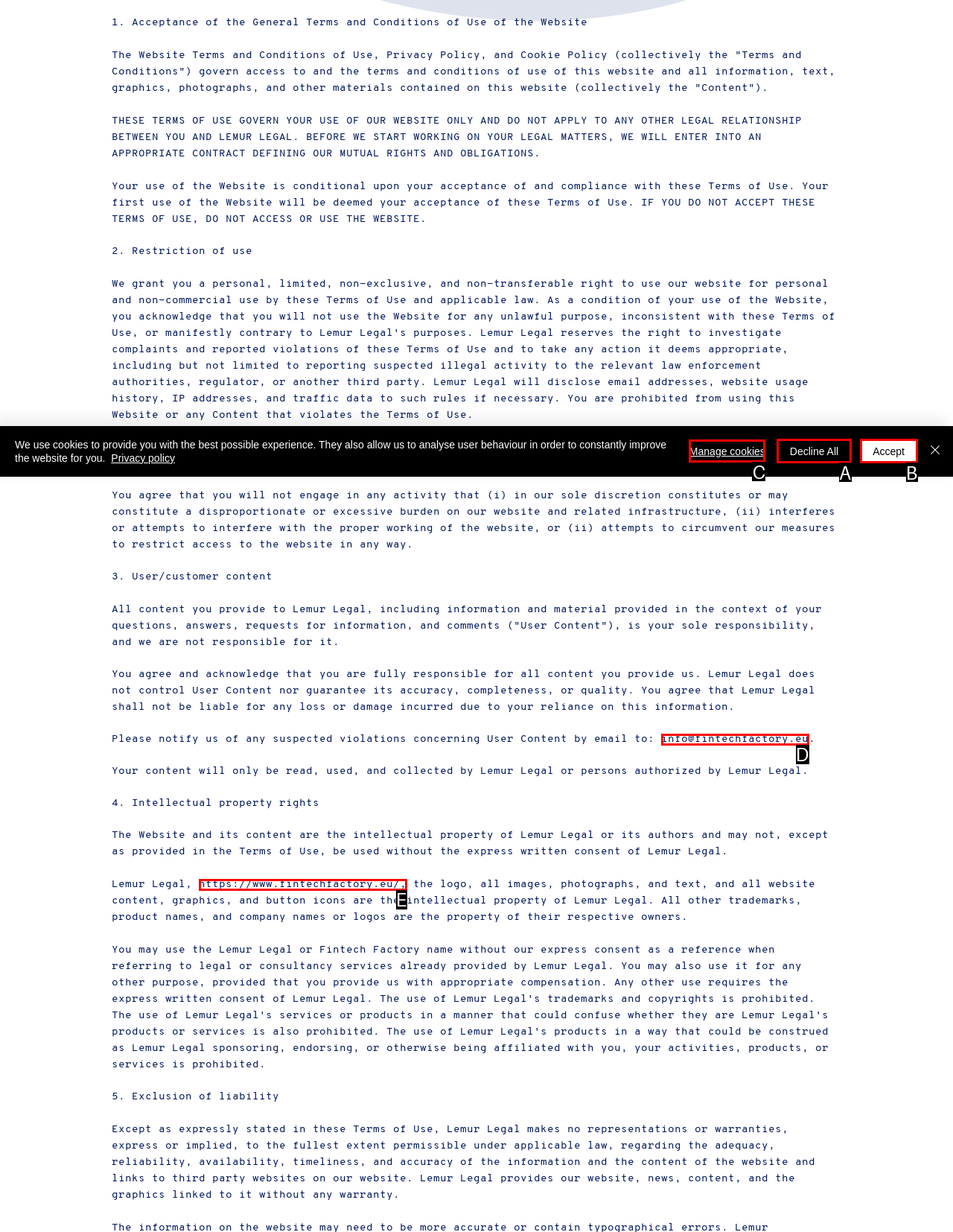Determine the UI element that matches the description: https://www.fintechfactory.eu/,
Answer with the letter from the given choices.

E